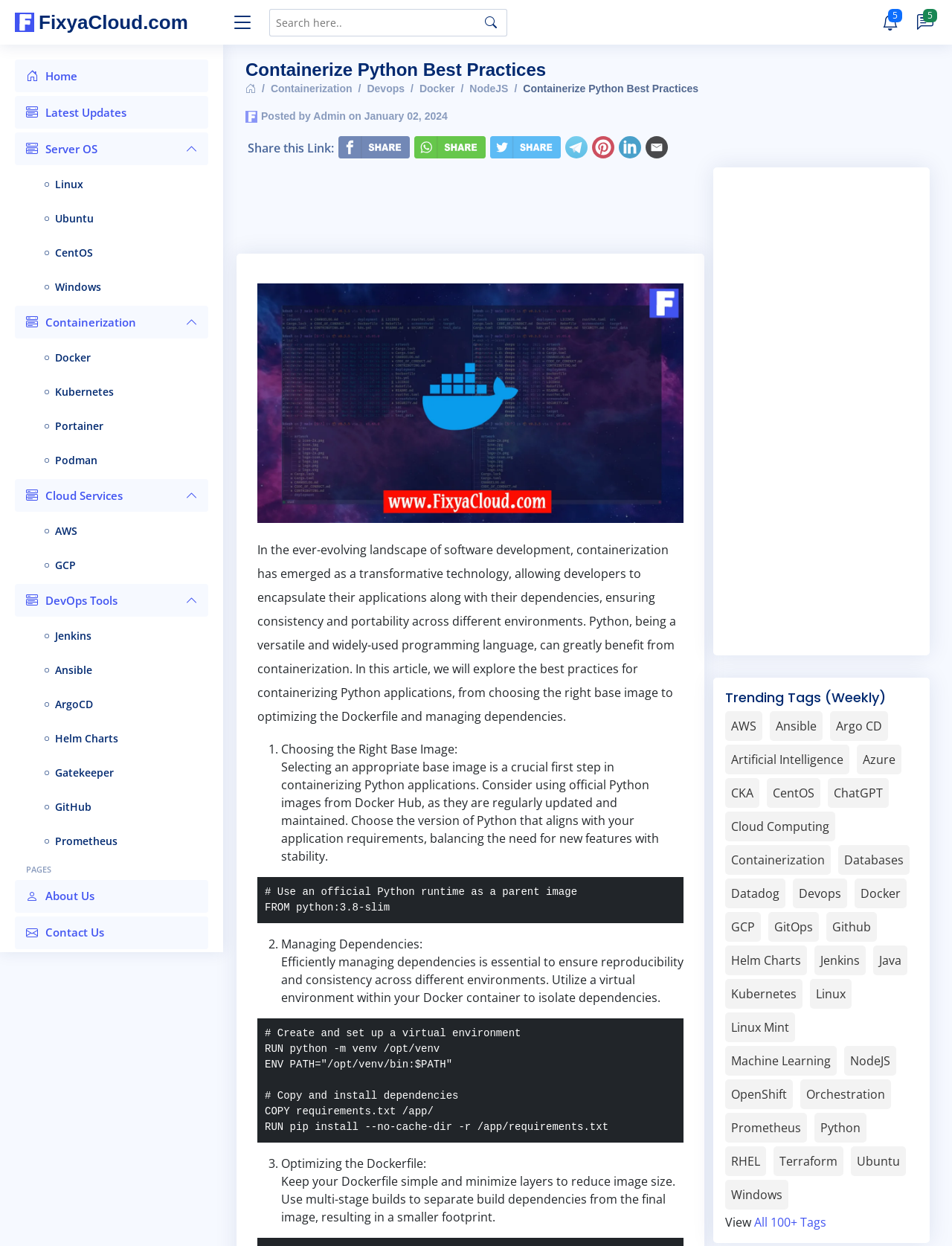How many social media sharing options are available?
Based on the image, provide your answer in one word or phrase.

7